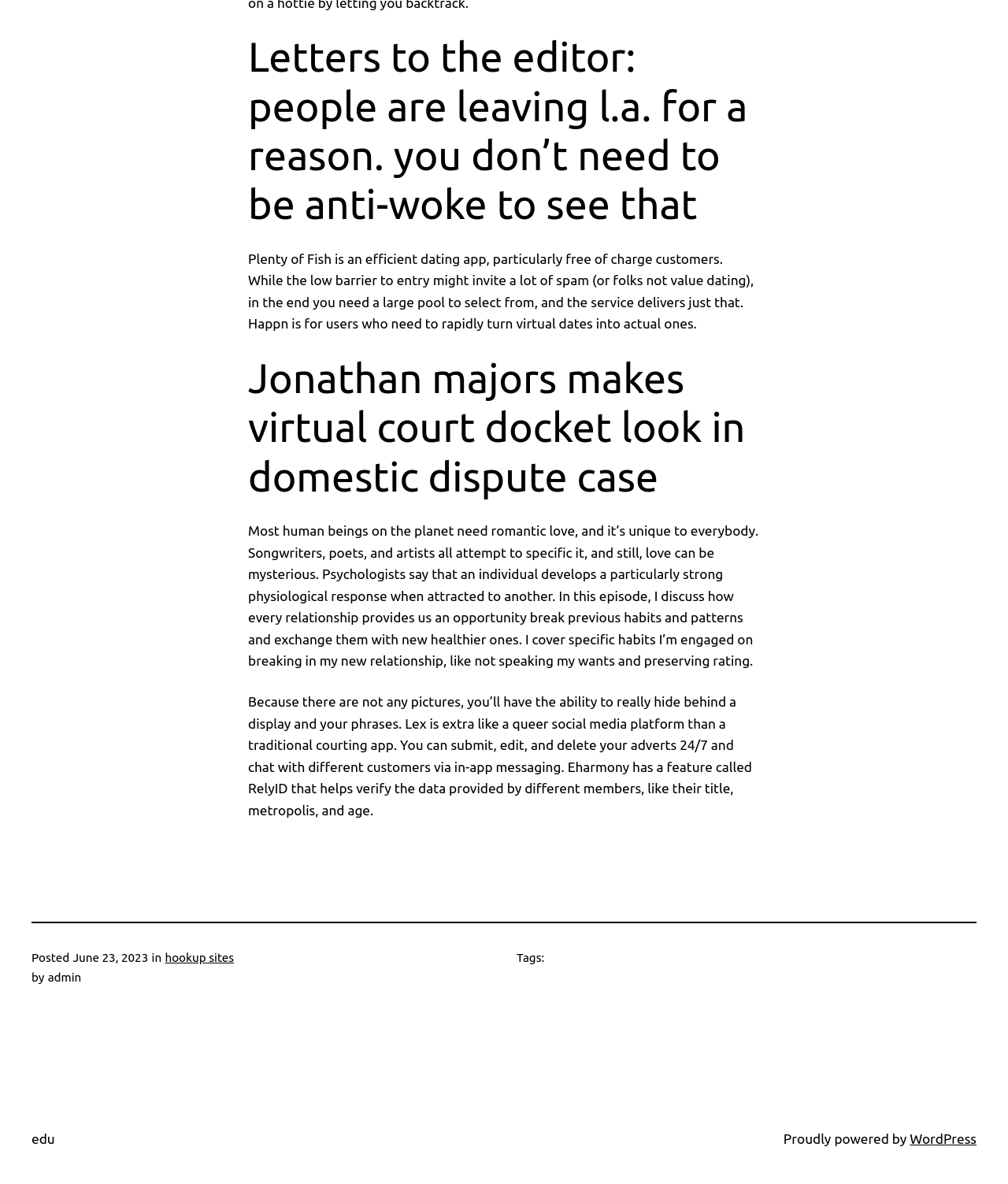What is the category of the webpage?
Look at the image and respond with a one-word or short-phrase answer.

hookup sites